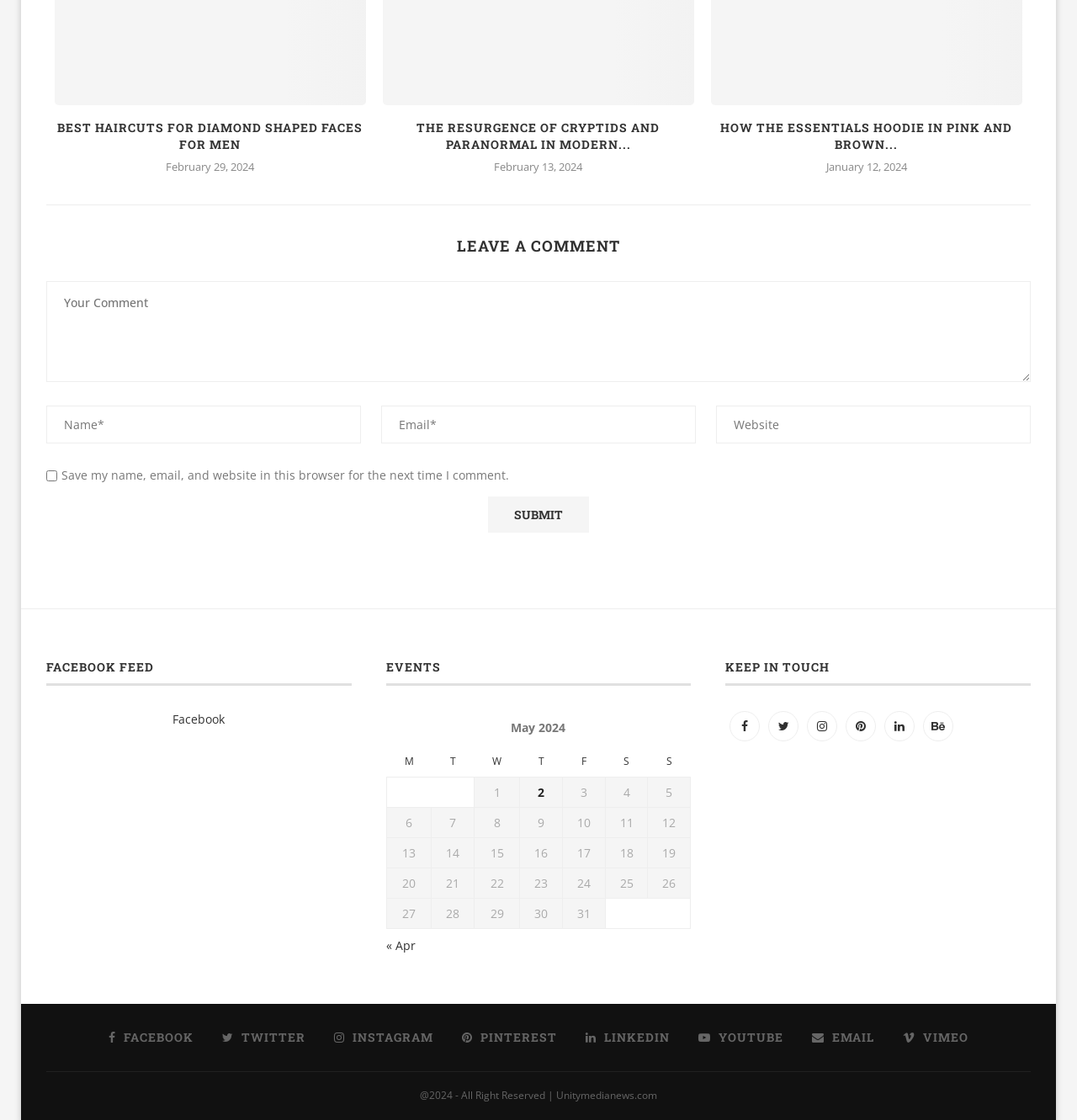Please provide a short answer using a single word or phrase for the question:
What is the date of the post 'Posts published on May 2, 2024'?

May 2, 2024